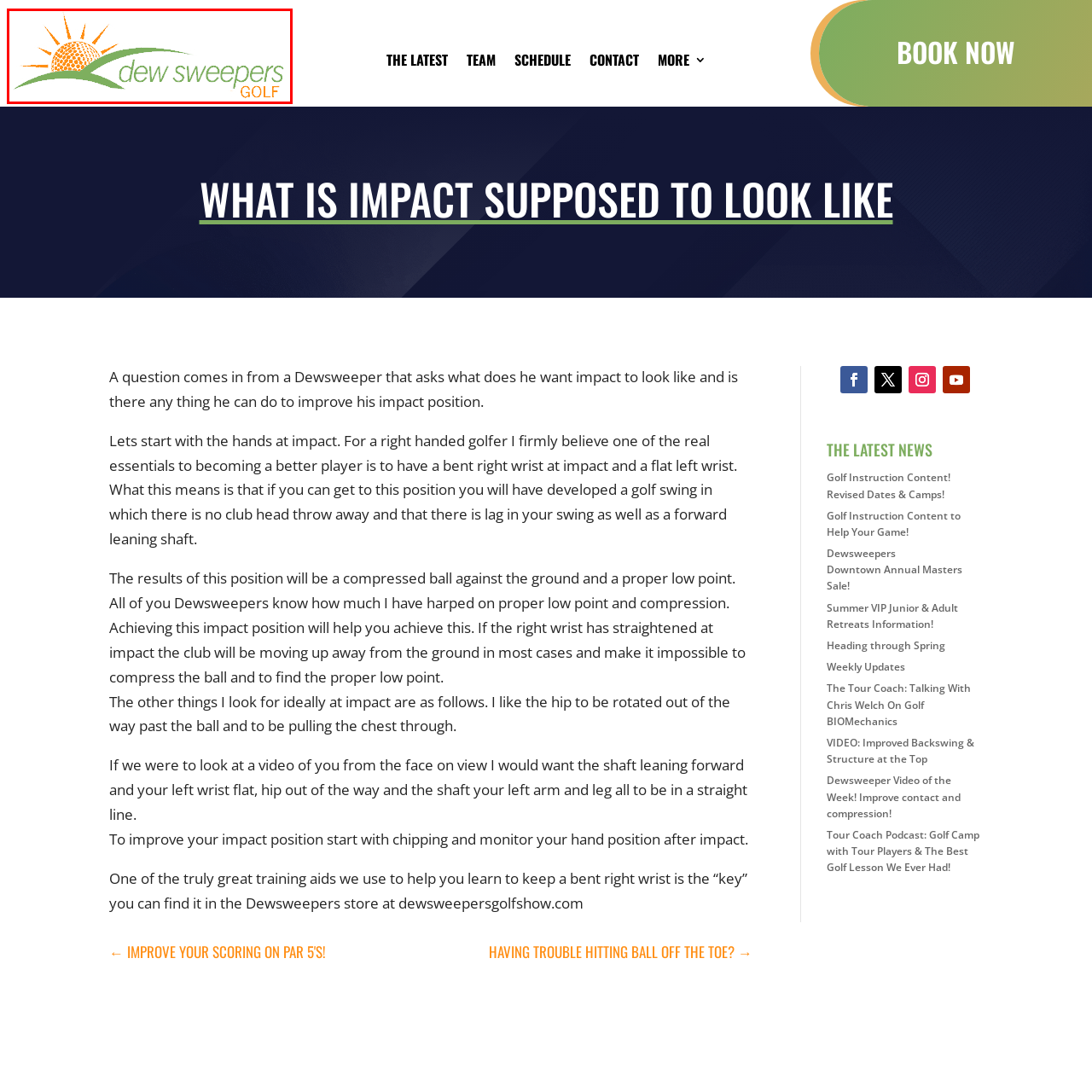What is the font style of the text 'dew sweepers GOLF'?
Inspect the image enclosed within the red bounding box and provide a detailed answer to the question, using insights from the image.

The text 'dew sweepers GOLF' showcases a contemporary font, which reflects a modern approach to golf instruction and community engagement, aligning with the brand's mission to inspire golfers to enhance their skills and appreciate the sport.